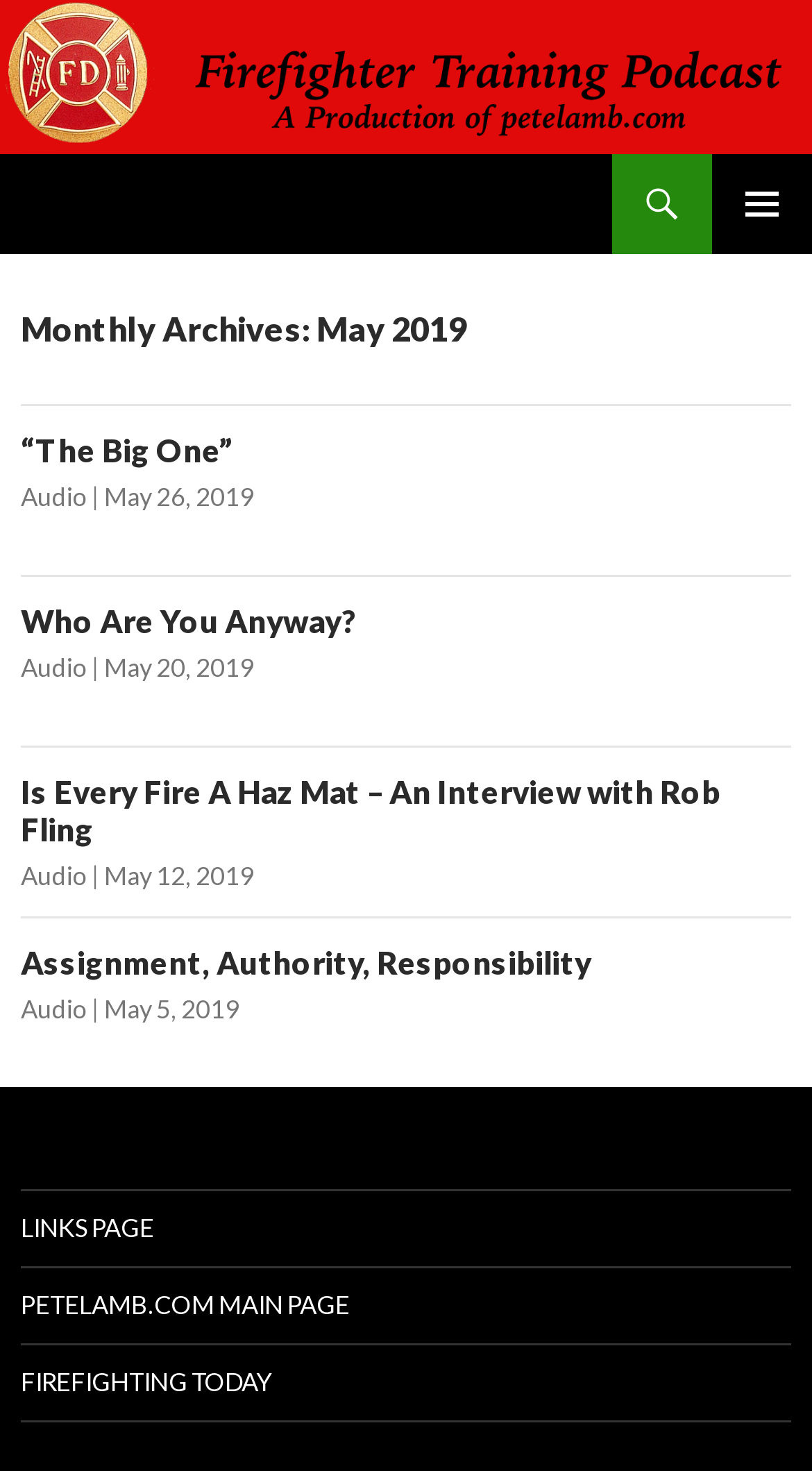Generate a comprehensive description of the webpage.

The webpage is a podcast archive page for May 2019, focused on firefighter training. At the top, there is a logo image and a link to the Firefighter Training Podcast, followed by a heading with the same title. Below this, there are three links: "Search", "PRIMARY MENU", and "SKIP TO CONTENT".

The main content area is divided into four sections, each representing a podcast episode. Each episode section has a heading with the episode title, followed by links to the audio file and the publication date. The episode titles are "“The Big One”", "Who Are You Anyway?", "Is Every Fire A Haz Mat – An Interview with Rob Fling", and "Assignment, Authority, Responsibility".

At the bottom of the page, there are three links: "LINKS PAGE", "PETELAMB.COM MAIN PAGE", and "FIREFIGHTING TODAY".